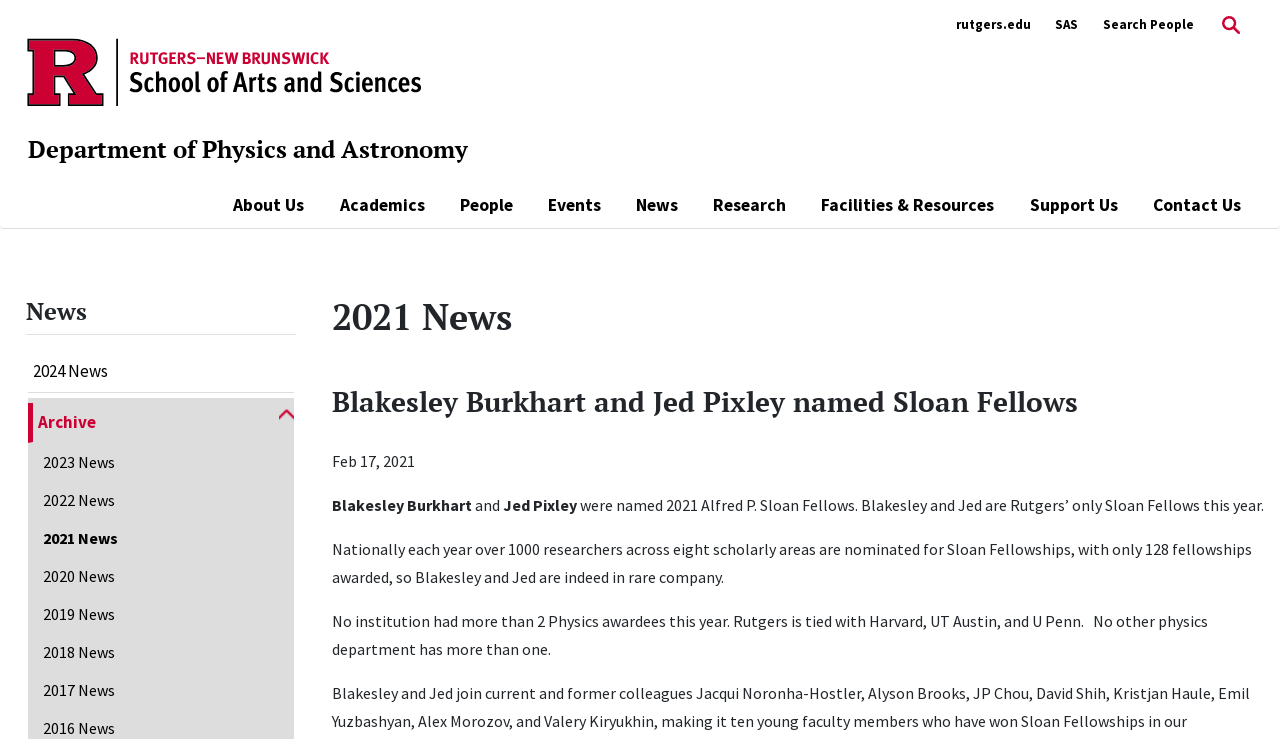Find the bounding box of the element with the following description: "aria-label="Search..." name="q" placeholder="Search..."". The coordinates must be four float numbers between 0 and 1, formatted as [left, top, right, bottom].

None